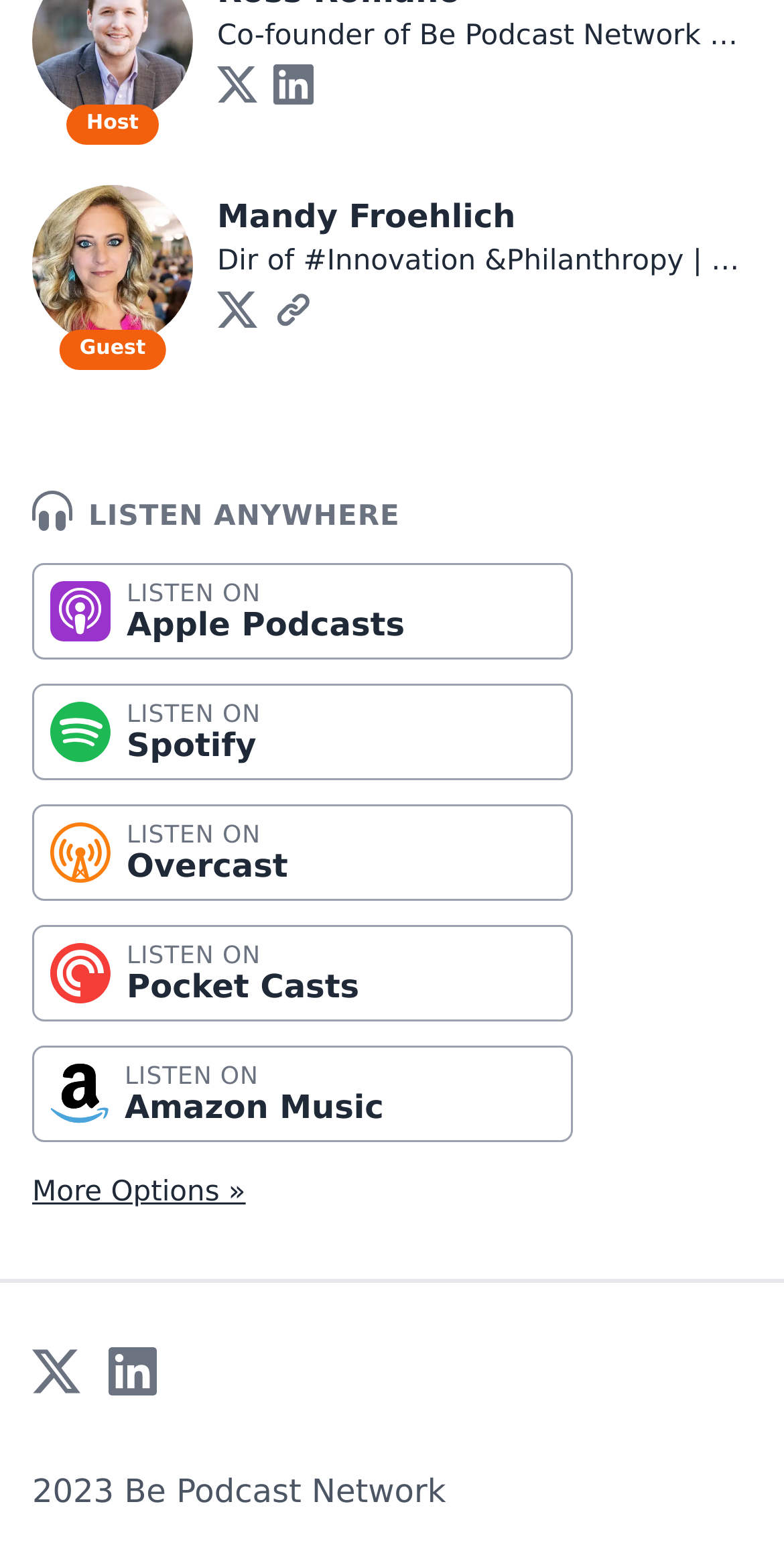Provide a single word or phrase answer to the question: 
What is the year mentioned at the bottom of the page?

2023